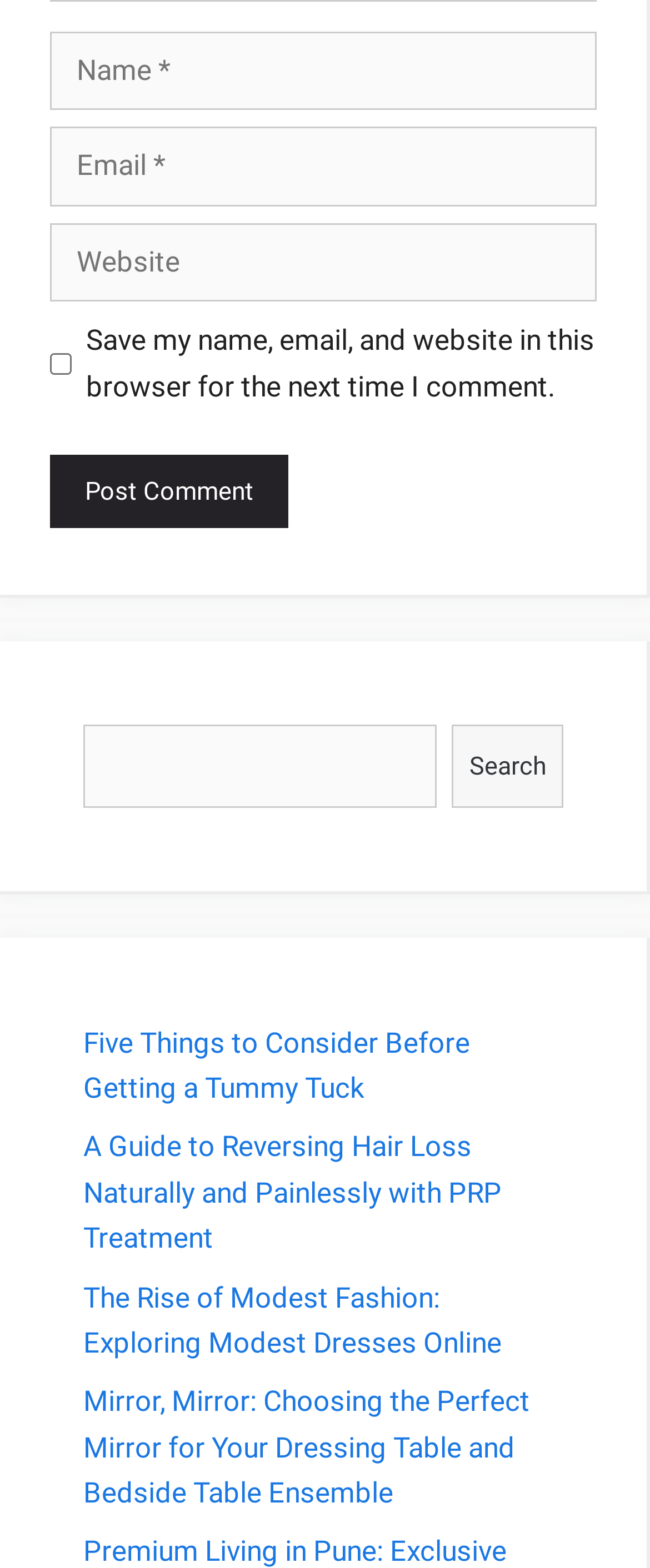Specify the bounding box coordinates of the region I need to click to perform the following instruction: "Go to the Make-A-Wish Österreich page". The coordinates must be four float numbers in the range of 0 to 1, i.e., [left, top, right, bottom].

None